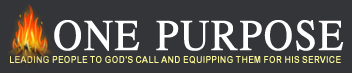Describe all the elements in the image with great detail.

The image features a logo for "ONE PURPOSE," which is prominently displayed with a vibrant flame symbol to the left. The text itself is bold and elegant, conveying a strong sense of mission and focus. Accompanying the main title, the tagline reads, "Leading people to God's call and equipping them for His service." This suggests a commitment to spiritual guidance and empowerment, highlighting the organization's dedication to help individuals discover and fulfill their divine purpose. The overall design suggests a blend of warmth and professionalism, making it visually appealing and inviting for viewers seeking support in their spiritual journeys.